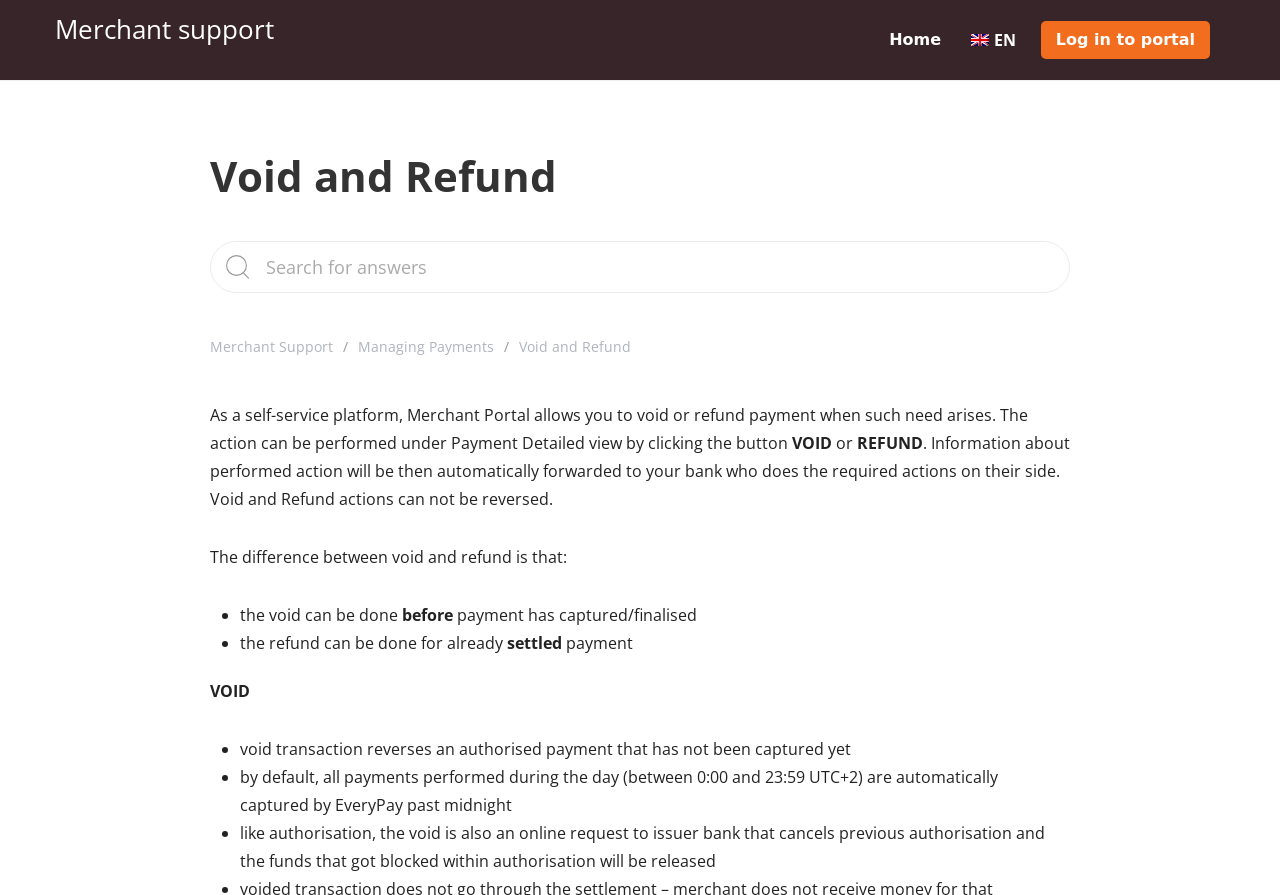What happens when a void action is performed?
Analyze the image and deliver a detailed answer to the question.

According to the webpage, when a void action is performed, it reverses an authorised payment that has not been captured yet. This is an online request to the issuer bank that cancels the previous authorisation, and the funds that were blocked within the authorisation will be released.